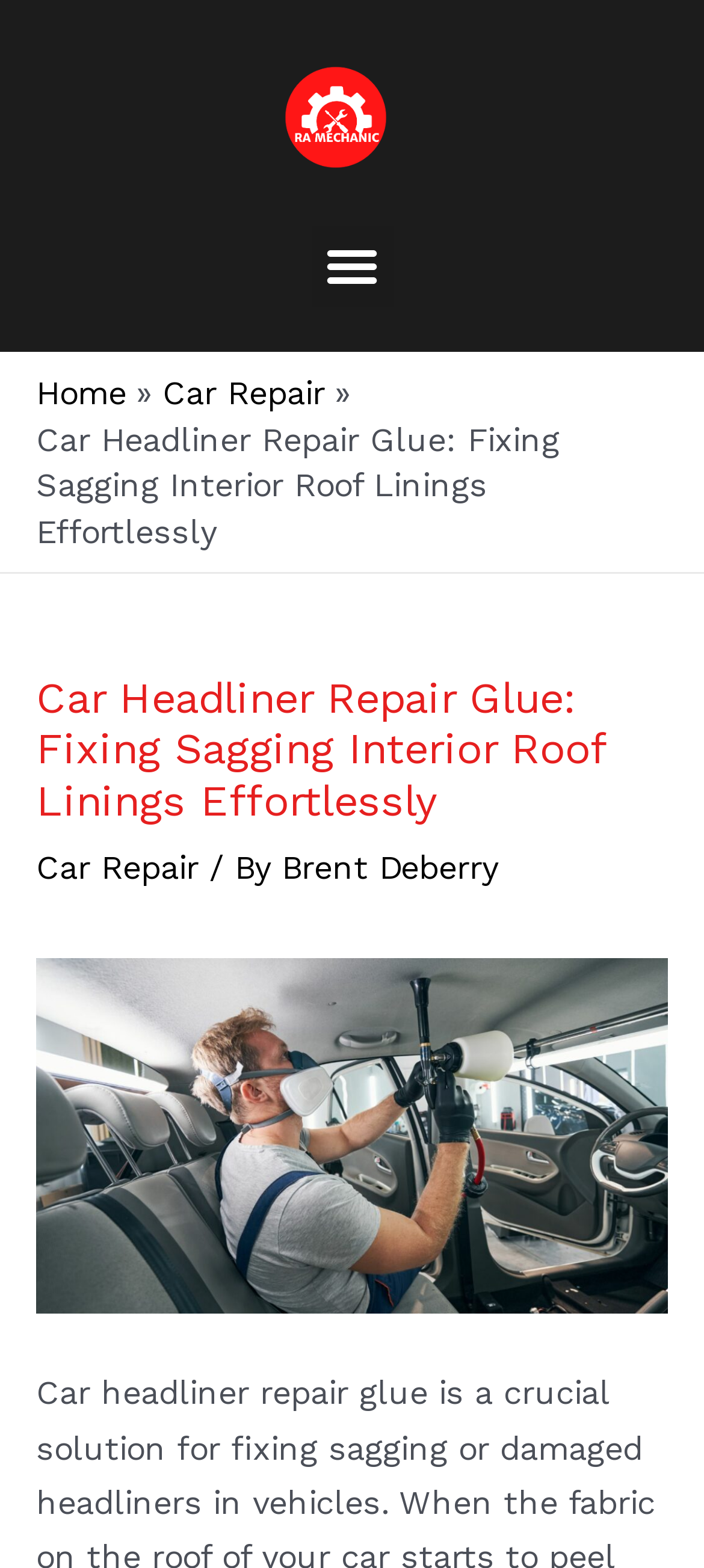Detail the webpage's structure and highlights in your description.

The webpage is about car headliner repair glue, a solution for fixing sagging or damaged headliners in vehicles. At the top left of the page, there is a navigation section with breadcrumbs, which includes links to "Home" and "Car Repair". Below the navigation section, there is a prominent header with the title "Car Headliner Repair Glue: Fixing Sagging Interior Roof Linings Effortlessly". 

To the right of the navigation section, there is a menu toggle button. Above the header, there is a link, and to the right of the header, there is another link to "Car Repair" followed by a static text "/ By" and a link to "Brent Deberry". 

Below the header, there is a large image that takes up most of the width of the page, which is related to car headliner repair glue. Overall, the page has a simple layout with a clear focus on the topic of car headliner repair glue.